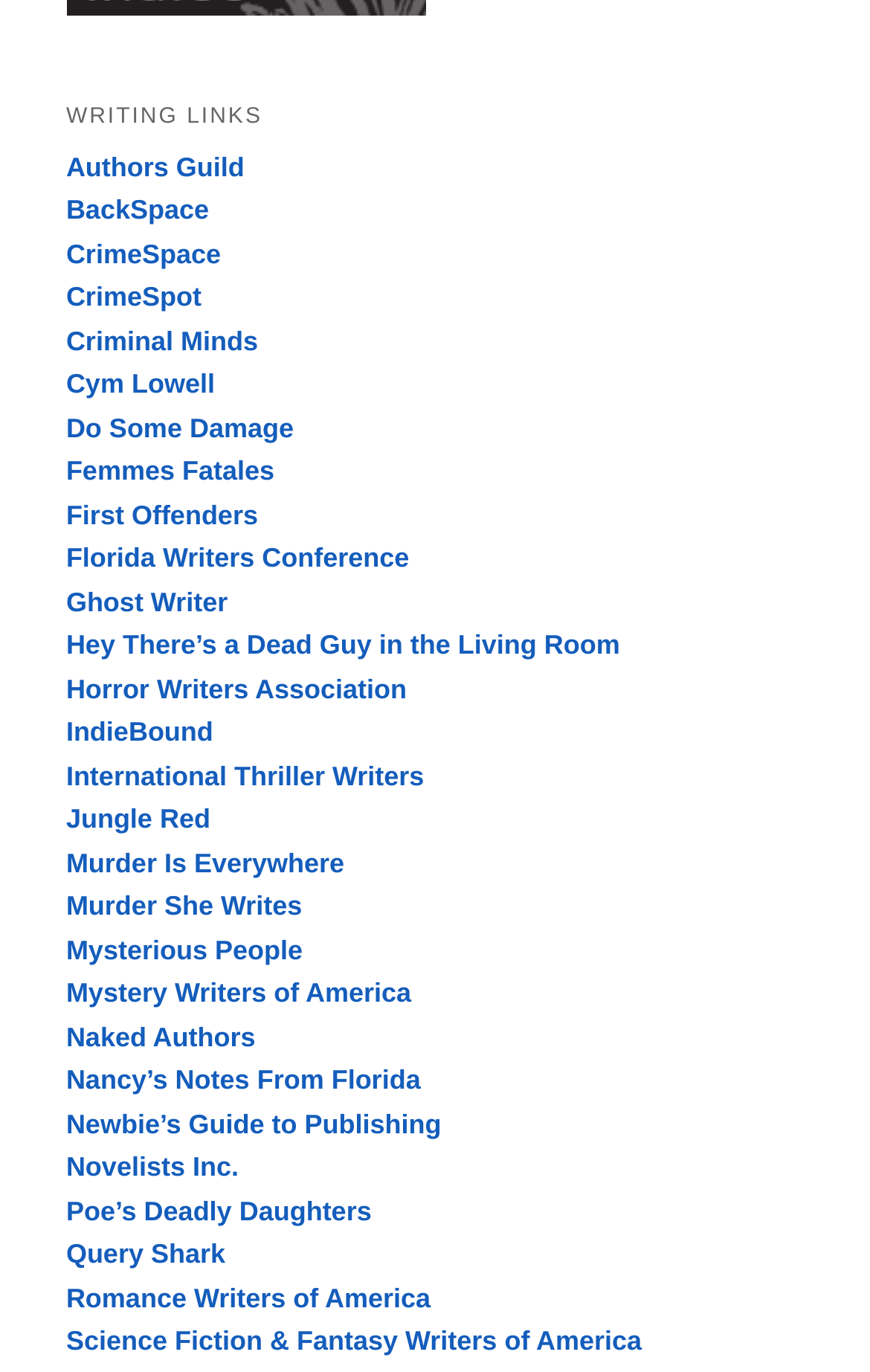Please answer the following query using a single word or phrase: 
How many links are listed on the webpage?

31